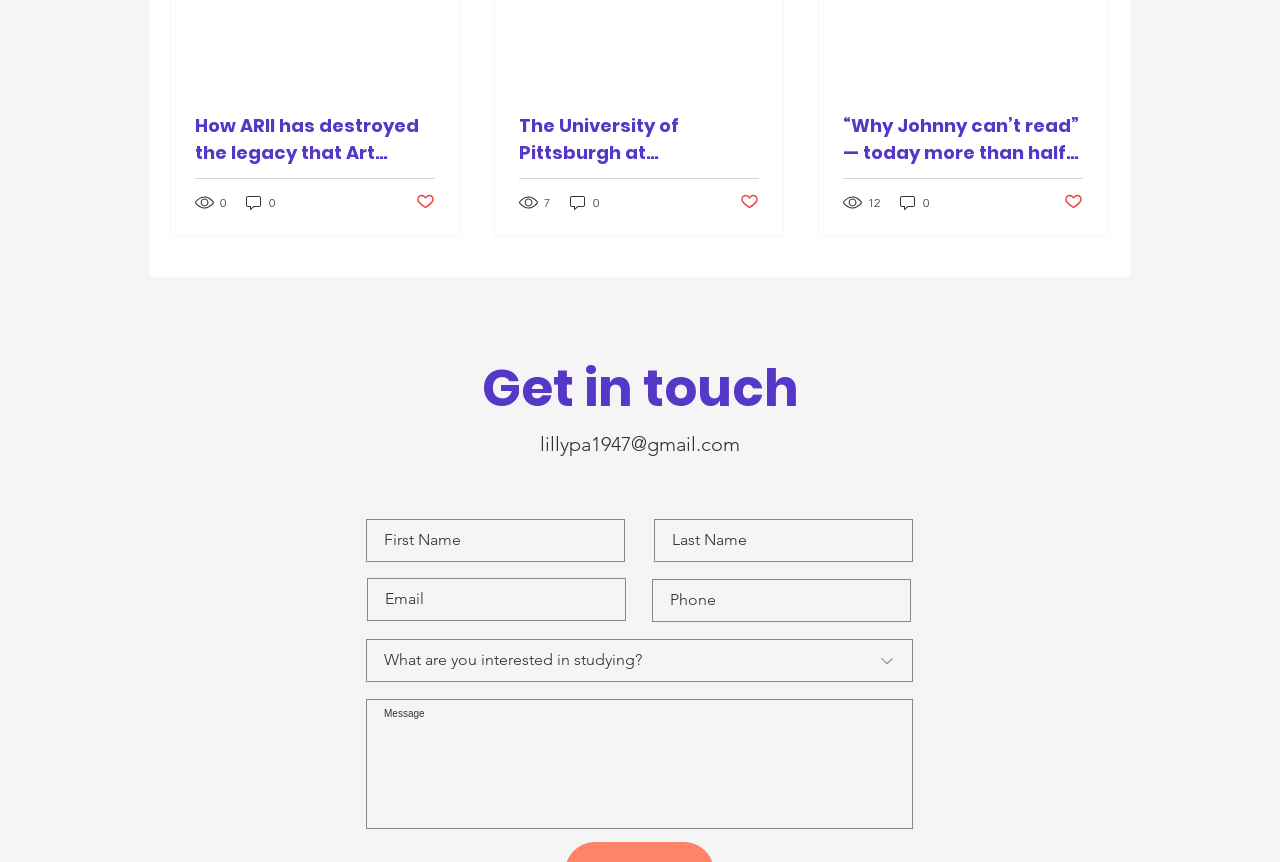Locate the UI element described by aria-label="Last Name" name="last-name" placeholder="Last Name" and provide its bounding box coordinates. Use the format (top-left x, top-left y, bottom-right x, bottom-right y) with all values as floating point numbers between 0 and 1.

[0.511, 0.602, 0.713, 0.652]